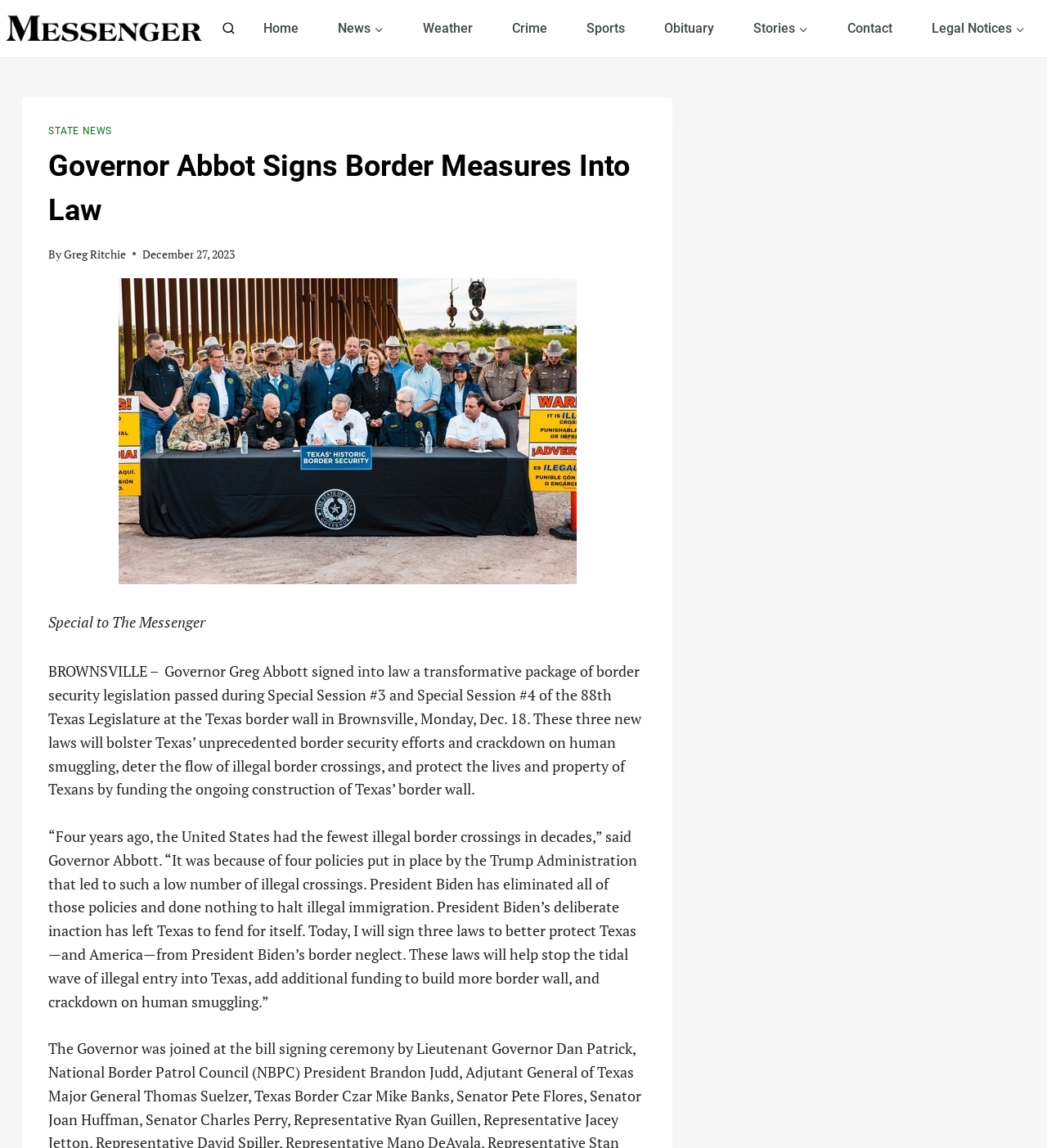Write a detailed summary of the webpage, including text, images, and layout.

The webpage is an article from The Messenger News, with a prominent header "Governor Abbot Signs Border Measures Into Law" at the top center of the page. Below the header, there is a byline "By Greg Ritchie" and a timestamp "December 27, 2023". 

To the top left of the page, there is a logo of The Messenger News, which is also a link. Next to the logo, there is a button "View Search Form". 

The primary navigation menu is located at the top of the page, spanning almost the entire width. It consists of 7 links: "Home", "News", "Weather", "Crime", "Sports", "Obituary", and "Contact". The "News" and "Stories" links have expandable child menus.

The main content of the article is divided into three paragraphs. The first paragraph starts with "Special to The Messenger BROWNSVILLE – Governor Greg Abbott signed into law a transformative package of border security legislation..." and describes the signing of new laws to bolster border security efforts. The second paragraph is a quote from Governor Abbott, criticizing President Biden's border policies and announcing the signing of three laws to protect Texas and America from illegal immigration. The third paragraph is a single sentence, but it is empty.

There are no images on the page, except for the logo of The Messenger News.